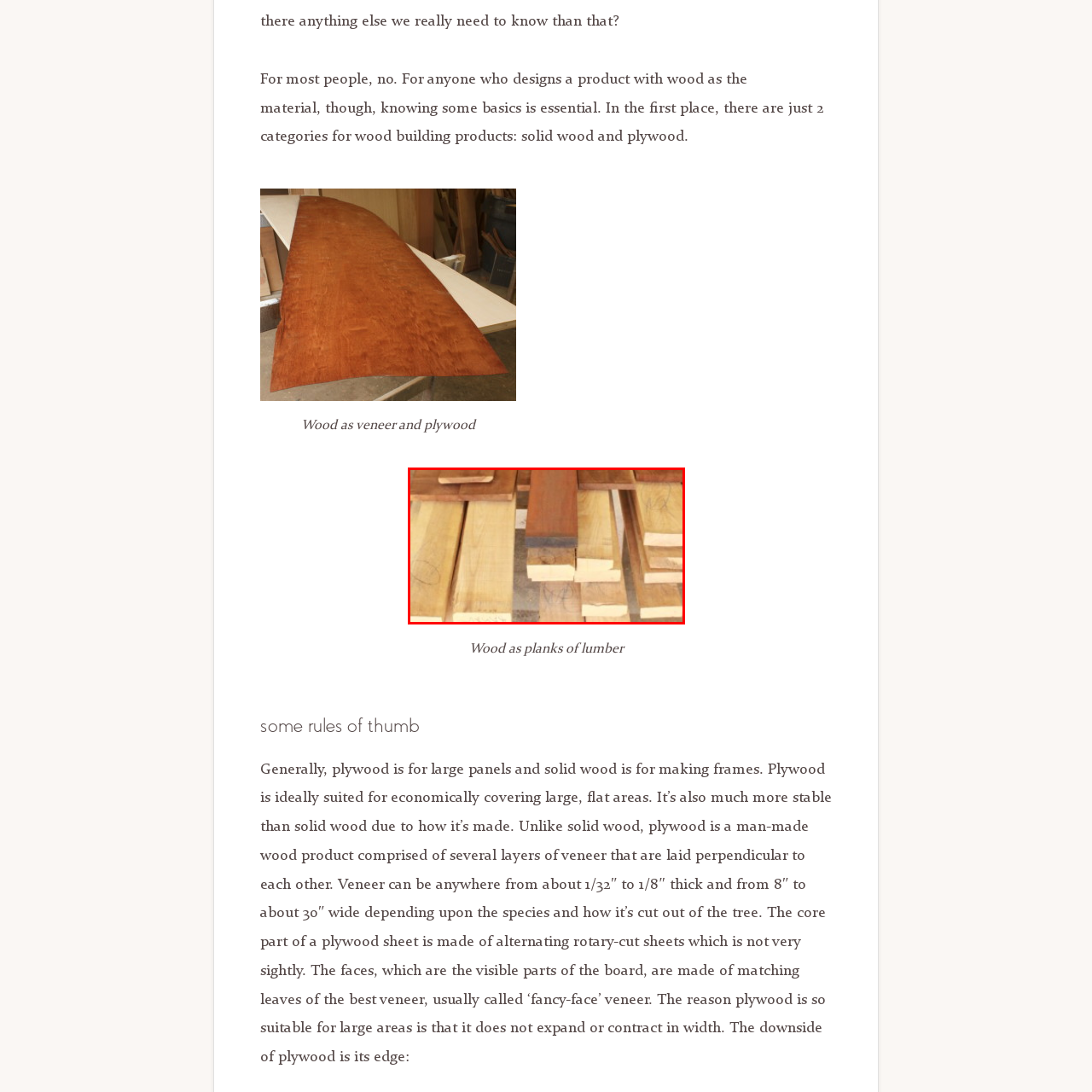View the image highlighted in red and provide one word or phrase: What is the focus of the image?

Raw lumber materials